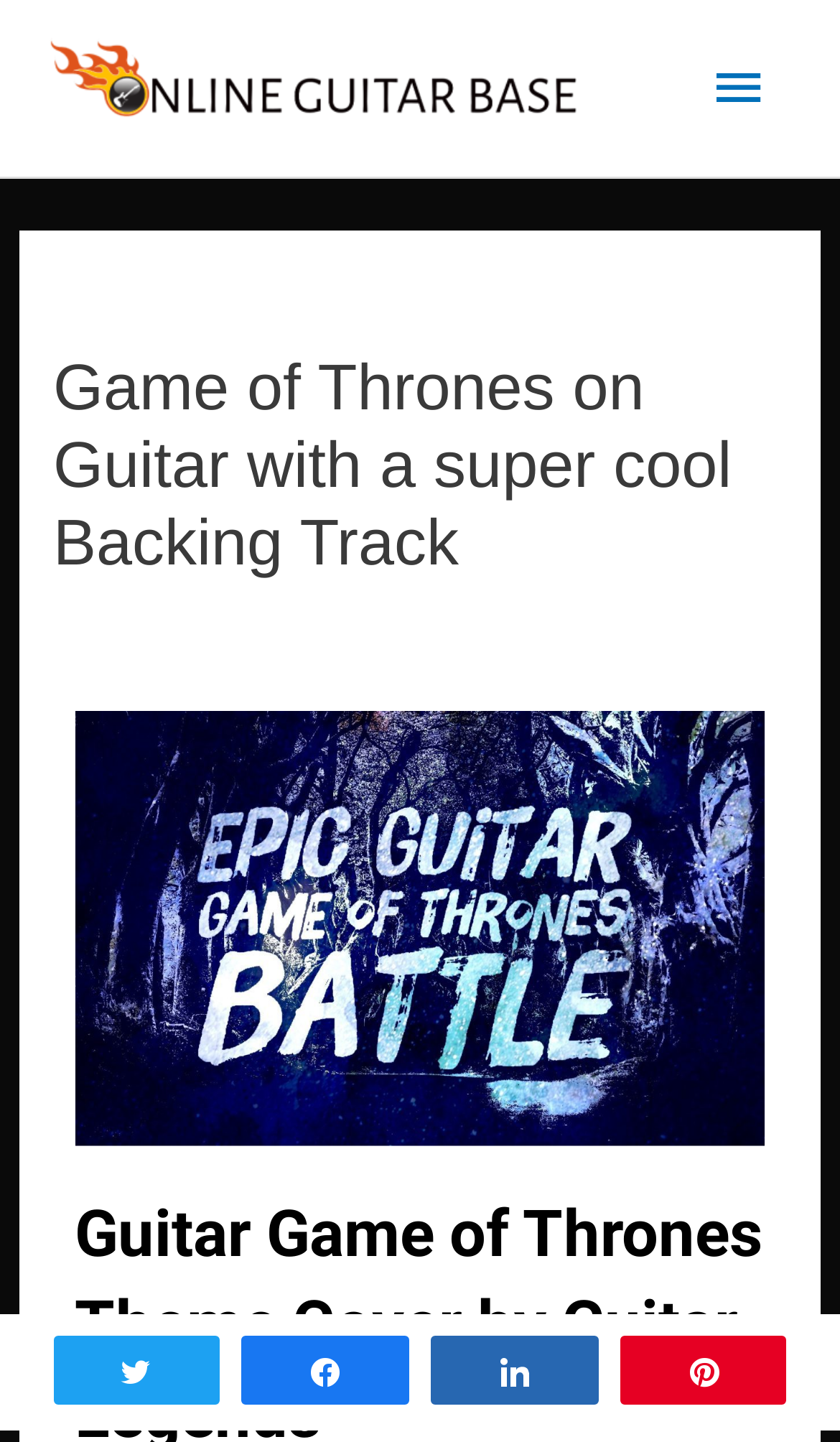Determine the bounding box coordinates of the clickable region to execute the instruction: "Visit the Uncategorized page". The coordinates should be four float numbers between 0 and 1, denoted as [left, top, right, bottom].

[0.086, 0.424, 0.35, 0.45]